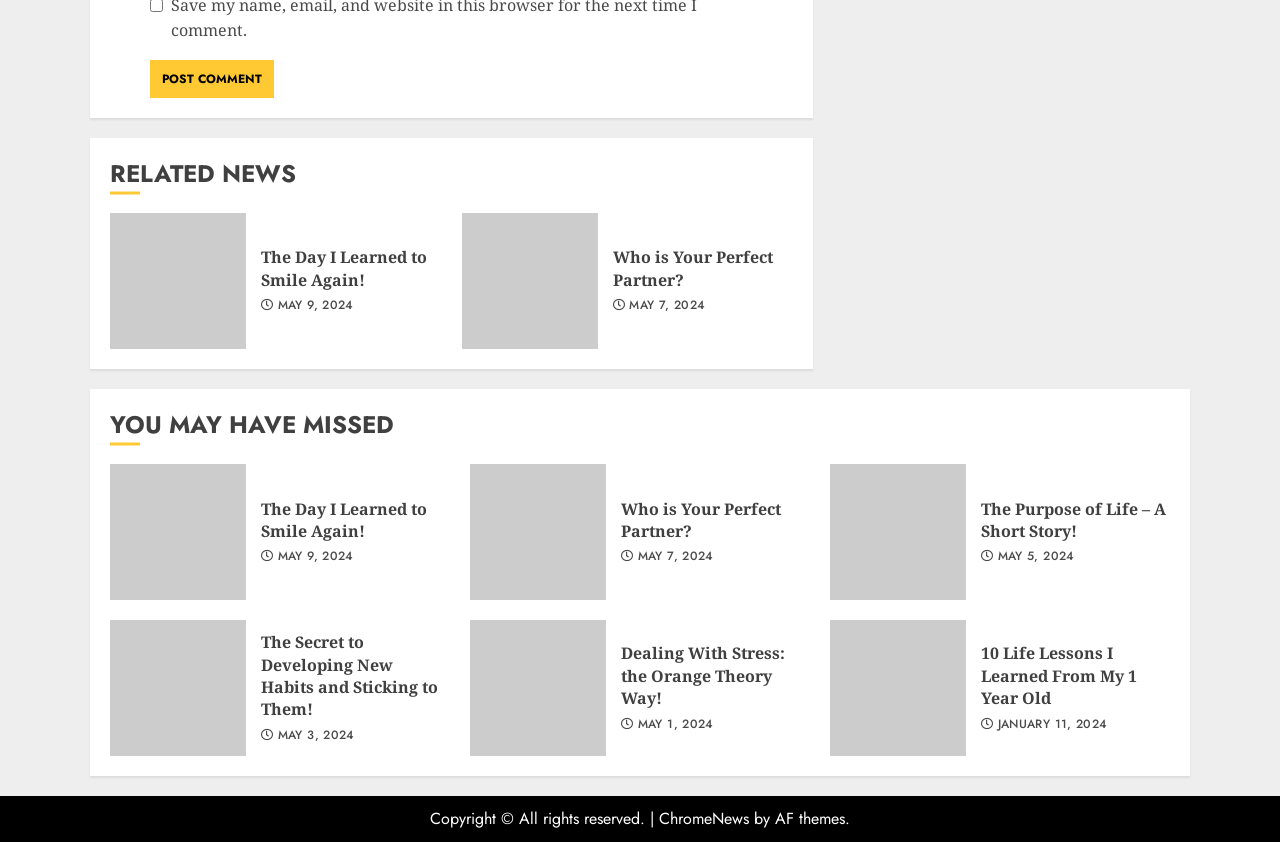Identify the bounding box coordinates necessary to click and complete the given instruction: "post a comment".

[0.117, 0.071, 0.214, 0.116]